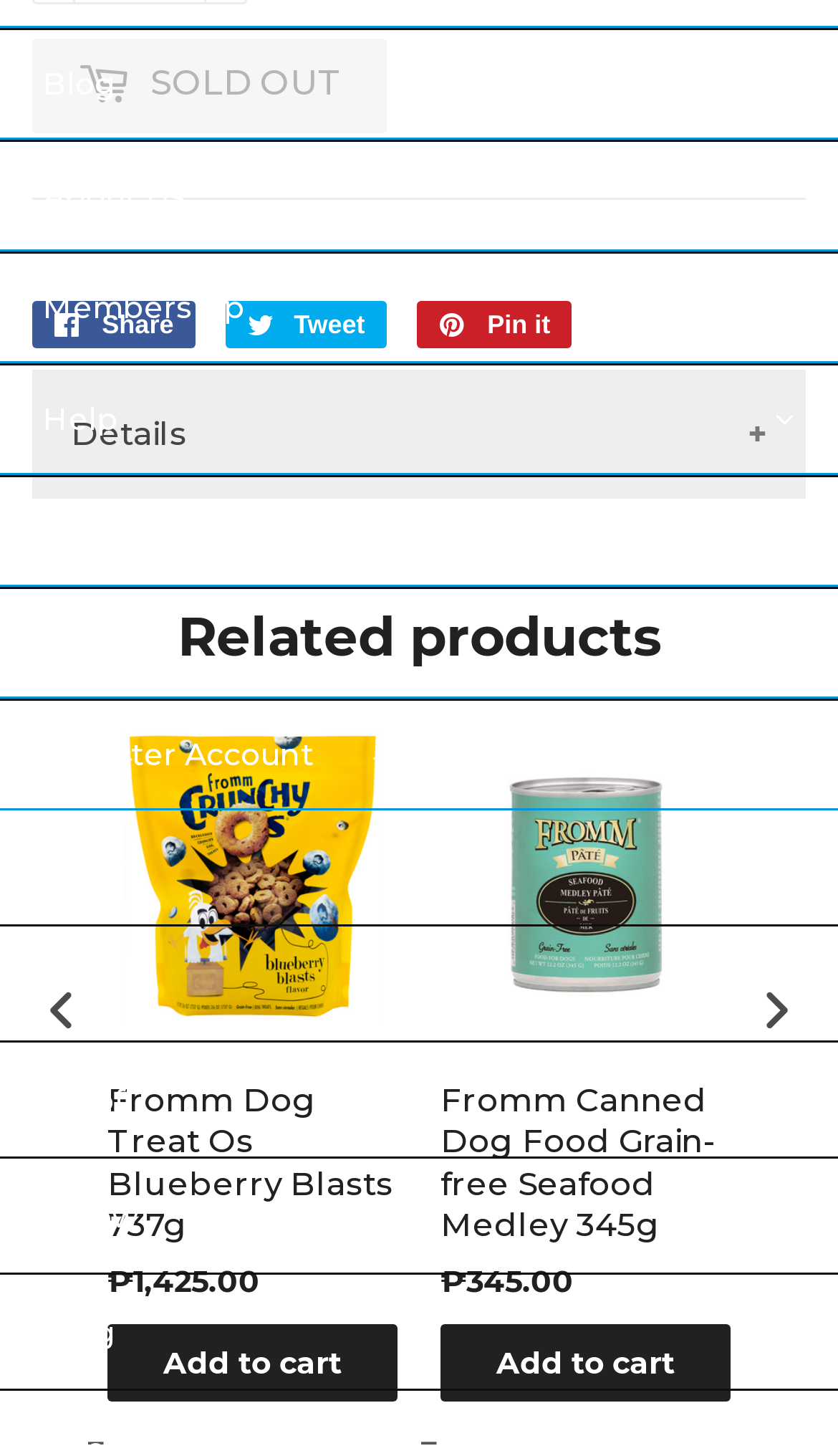Find the bounding box coordinates corresponding to the UI element with the description: "Sign in". The coordinates should be formatted as [left, top, right, bottom], with values as floats between 0 and 1.

[0.0, 0.405, 1.0, 0.479]